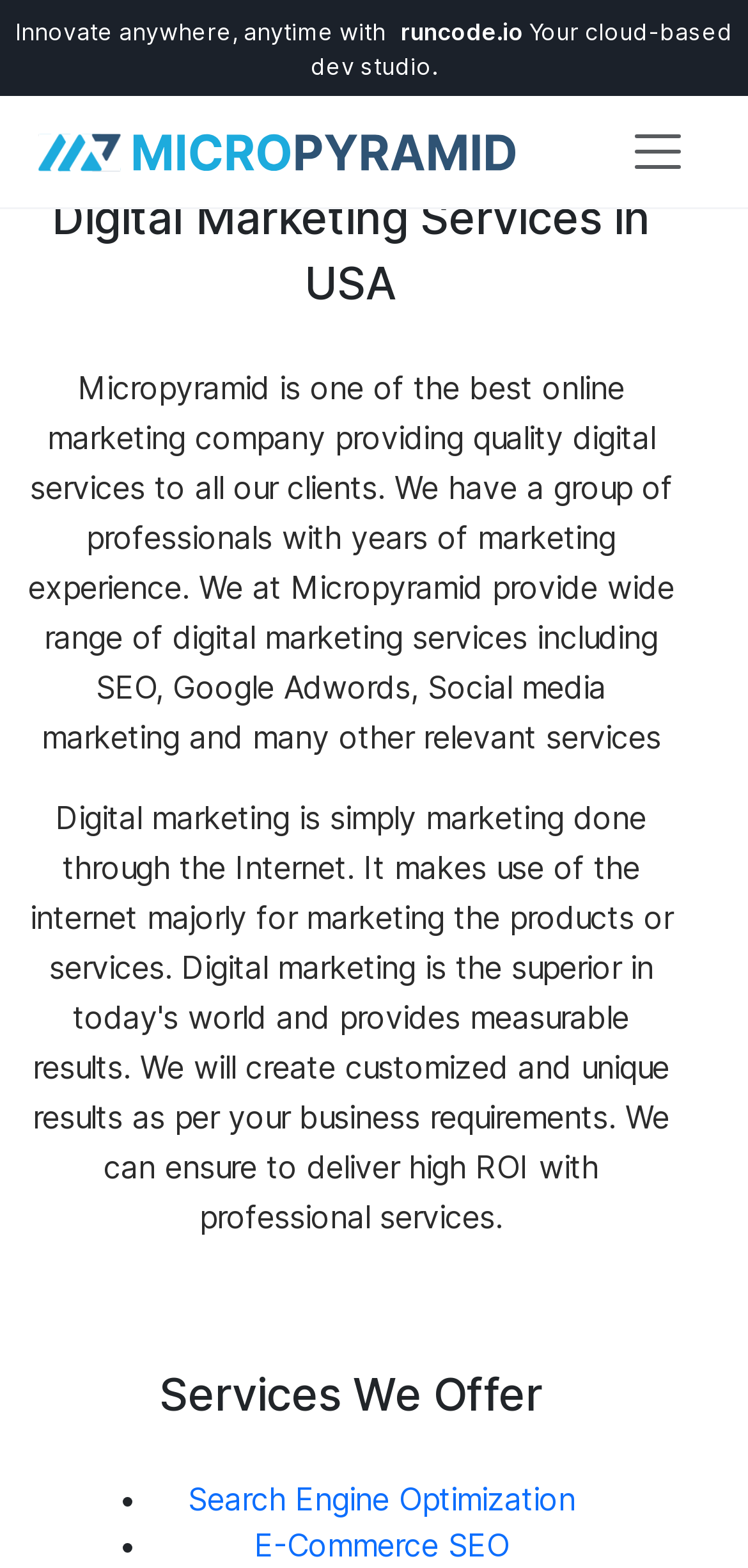Provide a thorough description of the webpage you see.

The webpage is about Digital Marketing Services provided by Micropyramid, a USA-based online marketing company. At the top-left corner, there is a logo of Micropyramid, accompanied by a navigation toggle button. 

Below the logo, there is a heading that reads "Digital Marketing Services in USA". Following this heading, a paragraph describes Micropyramid as a quality digital service provider with experienced professionals, offering a range of services including SEO, Google Adwords, Social media marketing, and more.

Further down, there is a section titled "Services We Offer". This section contains a list of services, marked with bullet points. The services listed include Search Engine Optimization and E-Commerce SEO, which are both clickable links.